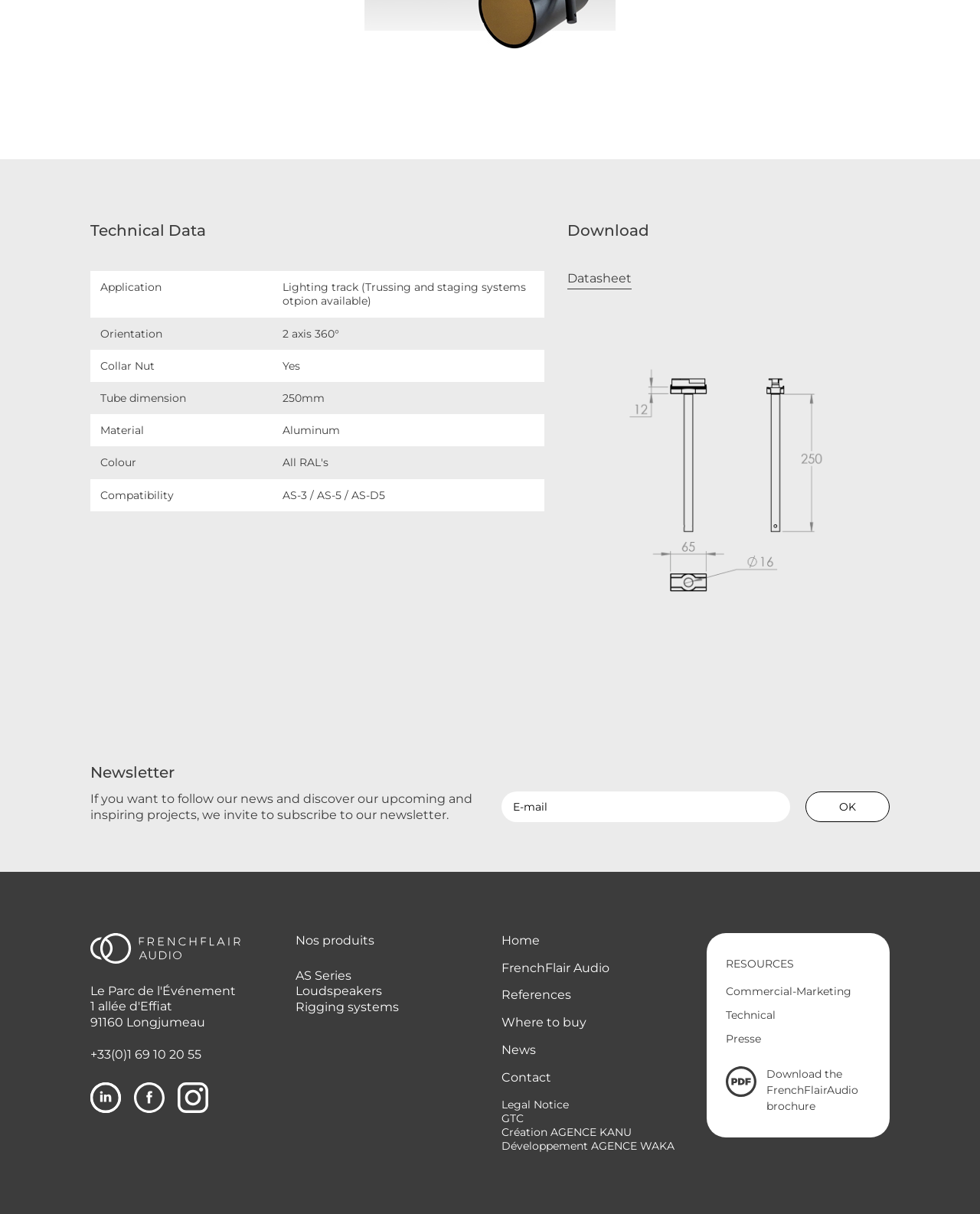Please predict the bounding box coordinates (top-left x, top-left y, bottom-right x, bottom-right y) for the UI element in the screenshot that fits the description: Loudspeakers

[0.302, 0.81, 0.39, 0.822]